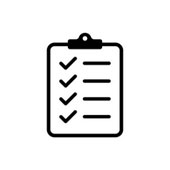Offer an in-depth description of the image shown.

The image features a simple yet effective representation of a clipboard with checkmarks, symbolizing organization and task management. This icon is relevant in the context of hedge cutting tasks in Leicester, illustrating the various services offered by local contractors for hedge maintenance. The services range from evergreen hedge cutting and pruning to more specialized tasks like hedge shaping and removal. This visual reinforces the message that employing a hedge specialist can streamline the process of maintaining hedges, ensuring that all tasks are completed efficiently and to a high standard.